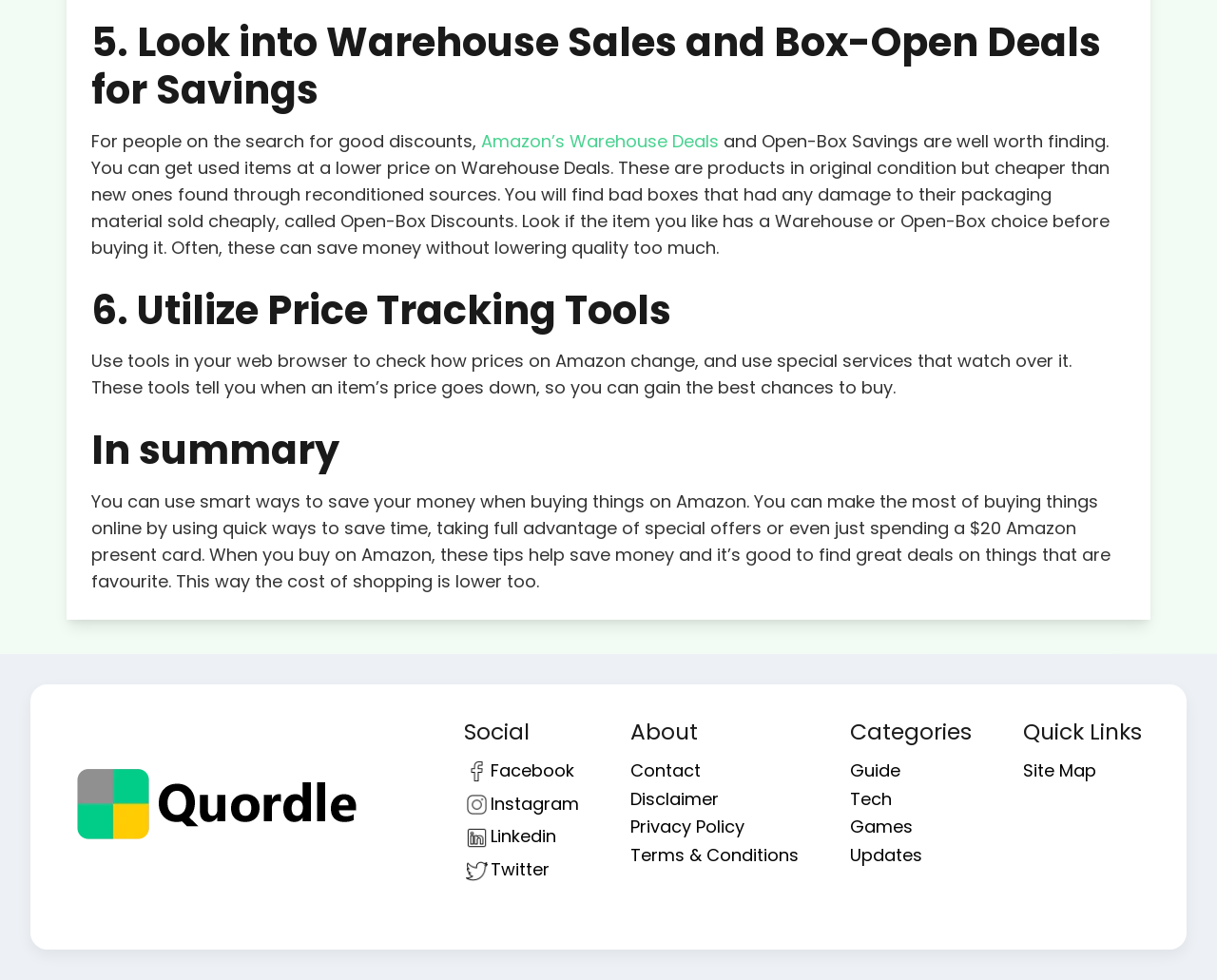With reference to the screenshot, provide a detailed response to the question below:
What is the purpose of price tracking tools?

The webpage suggests using price tracking tools to check how prices on Amazon change, and to get notified when an item's price goes down, so you can gain the best chances to buy. This information is mentioned in the paragraph under the heading '6. Utilize Price Tracking Tools'.